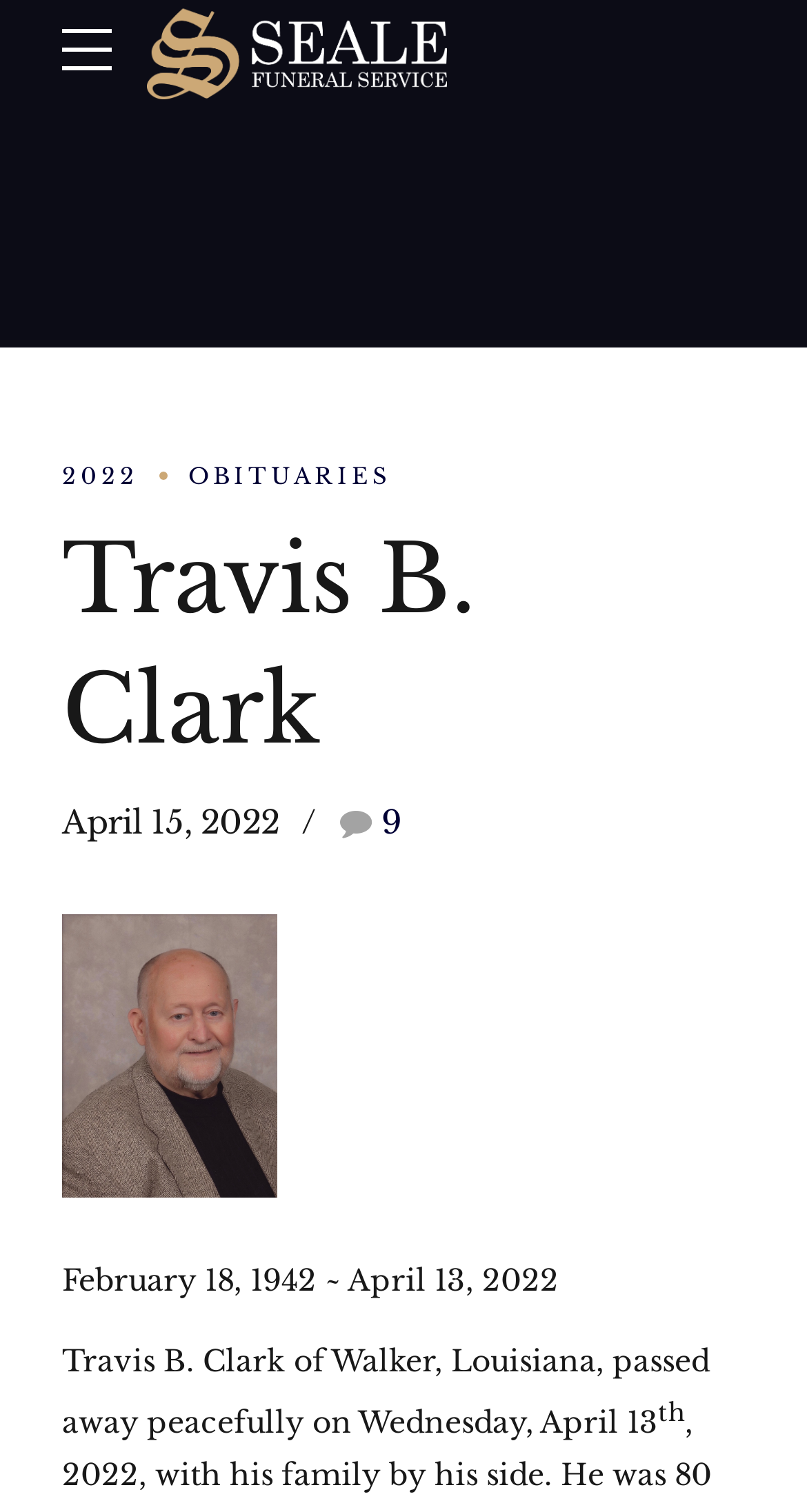Produce an extensive caption that describes everything on the webpage.

This webpage is an obituary for Travis B. Clark, who passed away on April 13, 2022, at the age of 80. At the top left of the page, there is a link to "Seale Funeral Service" accompanied by an image with the same name. Below this, there is a header section that spans most of the page's width, containing a heading that reads "2022 OBITUARIES Travis B. Clark". The heading is divided into three parts: two links, "2022" and "OBITUARIES", and a static text "Travis B. Clark". 

To the right of the "OBITUARIES" link, there is a static text "April 15, 2022". Below this, there is a link with a icon and the text "9". 

Below the header section, there is an image, likely a photo of Travis B. Clark, taking up about a quarter of the page's width. 

The main content of the obituary starts below the image, with a static text "February 18, 1942 ~ April 13, 2022" followed by a paragraph describing Travis B. Clark's passing. The paragraph is divided into two lines, with the second line containing a superscript "th".